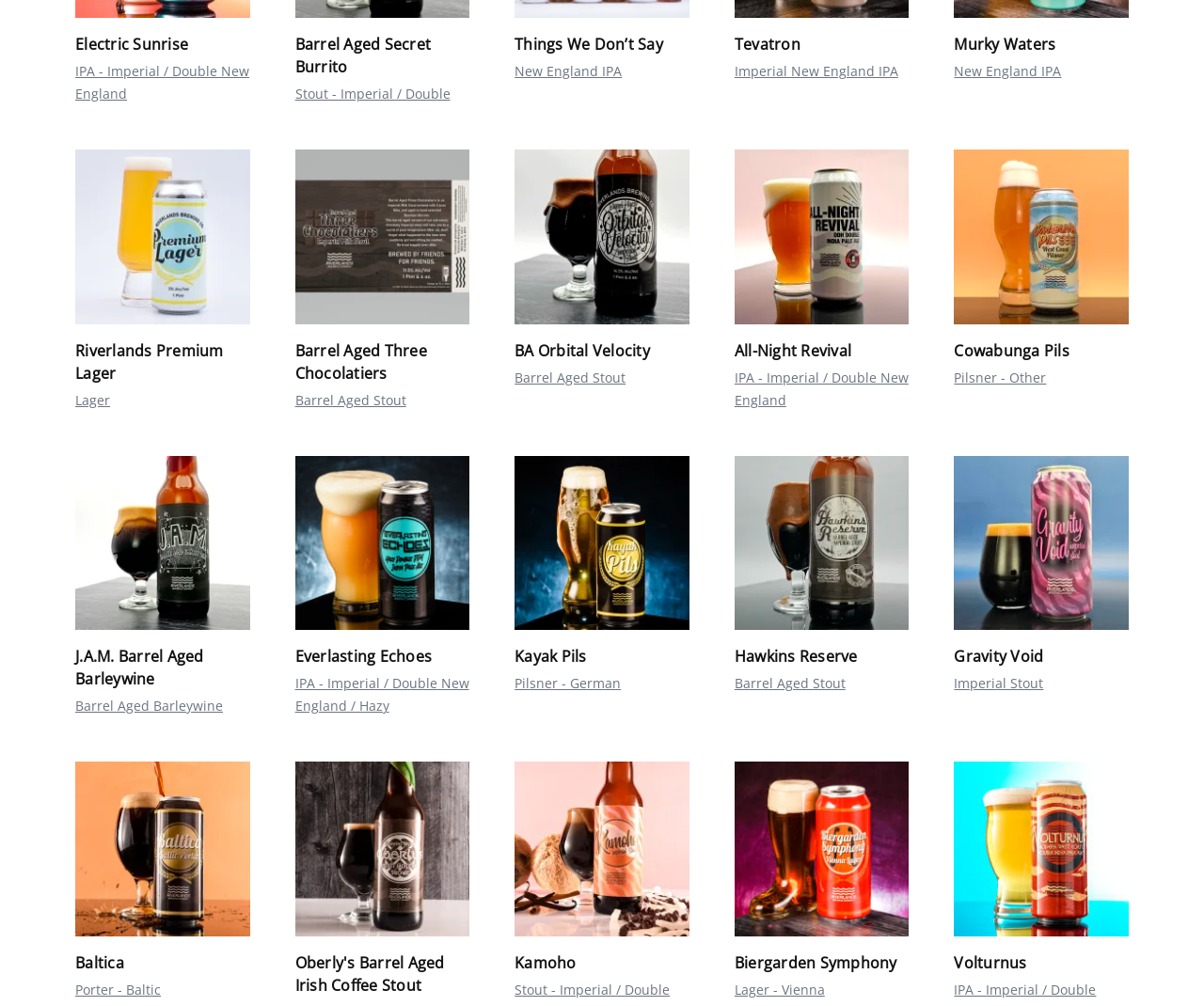Identify the bounding box coordinates of the area you need to click to perform the following instruction: "View details of Riverlands Premium Lager".

[0.062, 0.149, 0.207, 0.382]